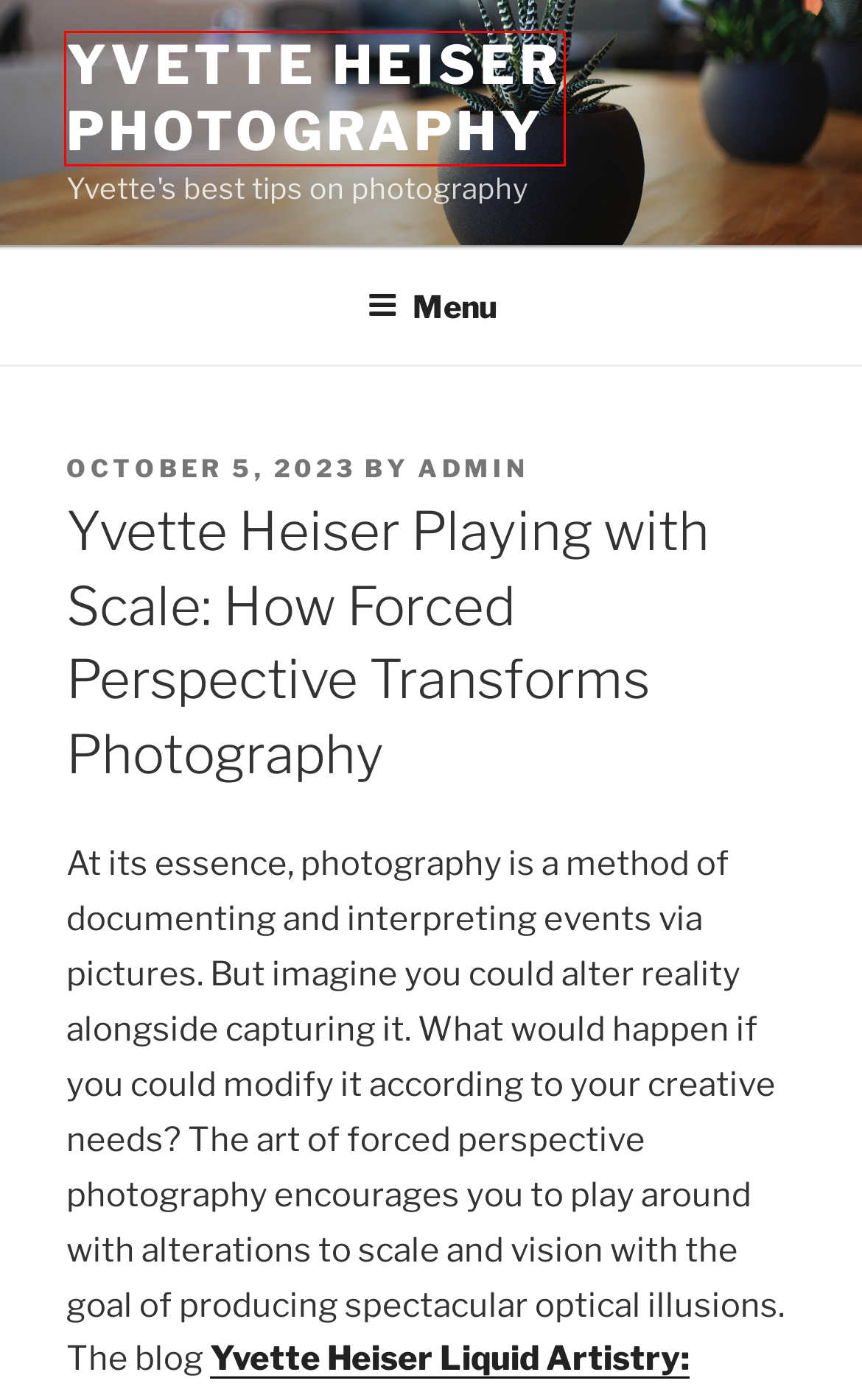You are provided with a screenshot of a webpage that includes a red rectangle bounding box. Please choose the most appropriate webpage description that matches the new webpage after clicking the element within the red bounding box. Here are the candidates:
A. Wedding Photographers – Yvette Heiser Photography
B. admin – Yvette Heiser Photography
C. Wildlife Photography – Yvette Heiser Photography
D. Travel Photographer – Yvette Heiser Photography
E. Blog Tool, Publishing Platform, and CMS – WordPress.org
F. Yvette Heiser – Yvette Heiser Photography
G. Yvette Heiser Photography – Yvette's best tips on photography
H. Photography Types – Yvette Heiser Photography

G